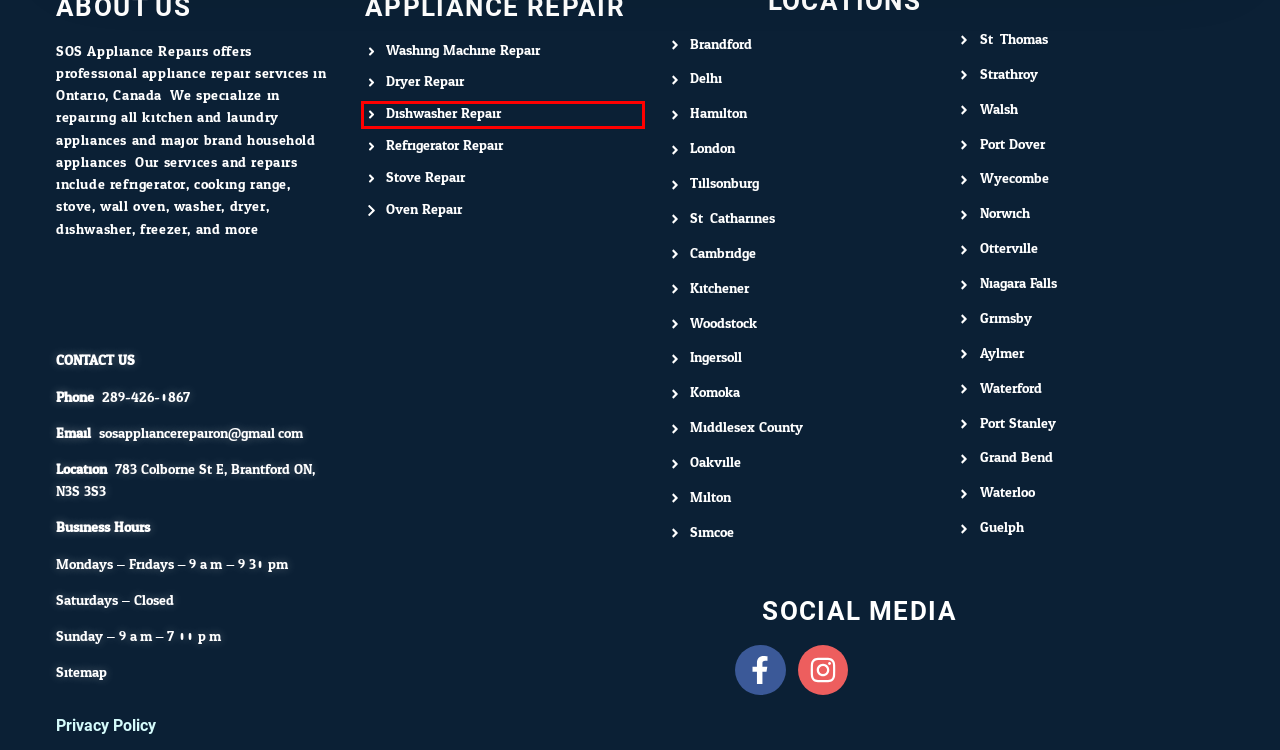You are given a screenshot of a webpage within which there is a red rectangle bounding box. Please choose the best webpage description that matches the new webpage after clicking the selected element in the bounding box. Here are the options:
A. Best- Rated Refrigerator Repair | SOS Appliance Repairs
B. Appliance Repair Waterloo, Ontario | SOS Appliance Repairs
C. Appliance Repair Simcoe Services | SOS Appliance Repairs
D. Appliance Repair Delhi, Ontario | SOS Appliance Repairs
E. Sitemap | SOS Appliance Repairs
F. Dishwasher Repair Services | SOS Appliance Repairs
G. Best Washing Machine Repair | SOS Appliance Repairs
H. Best Stove Repair Services London ON | SOS Appliance Repairs

F